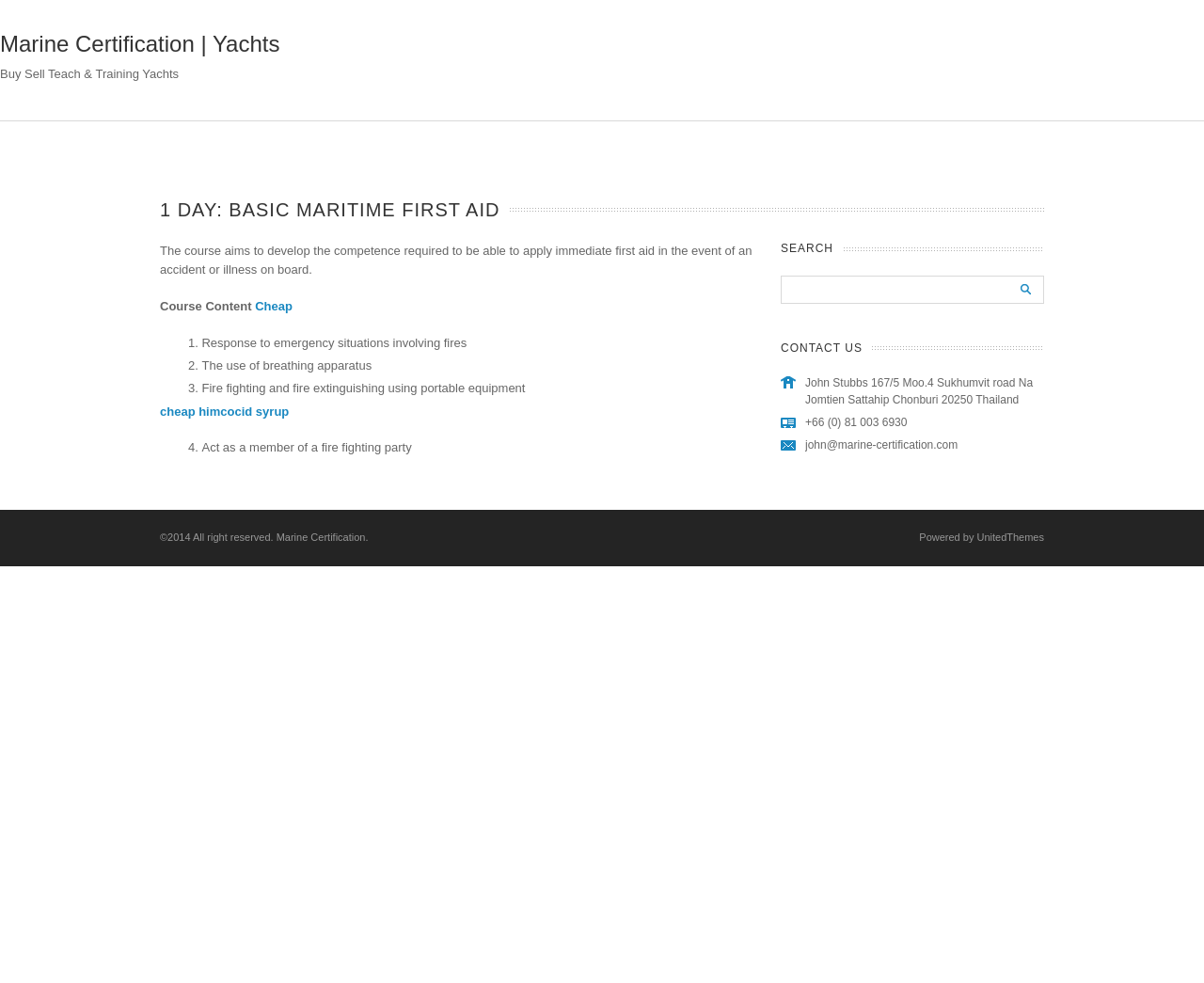Determine the main heading text of the webpage.

Marine Certification | Yachts